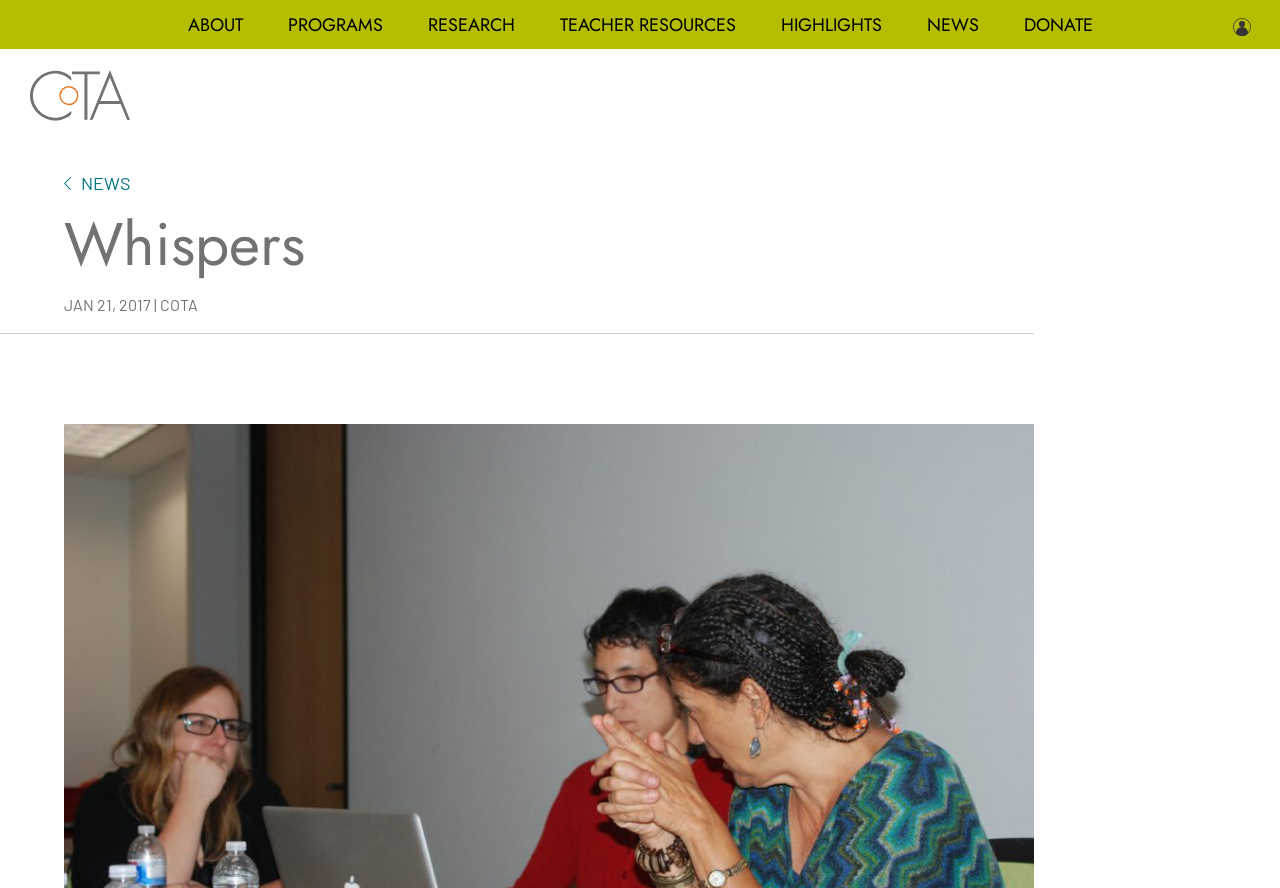Give a comprehensive overview of the webpage, including key elements.

The webpage appears to be the homepage of an organization called "Whispers - COTA". At the top left corner, there is a small image. Below the image, there is a row of seven links: "ABOUT", "PROGRAMS", "RESEARCH", "TEACHER RESOURCES", "HIGHLIGHTS", "NEWS", and "DONATE". These links are evenly spaced and take up the entire width of the page.

Further down, there is a large heading that reads "Whispers". Below the heading, there is a static text that reads "JAN 21, 2017 | COTA". This text is positioned near the top left corner of the page.

On the top right corner, there is another link that reads "NEWS". This link is smaller than the ones below the image and is positioned near the top edge of the page.

The webpage also has a meta description that mentions Leah Thomas and a phrase about not being told anything, but this text is not visible on the page itself.